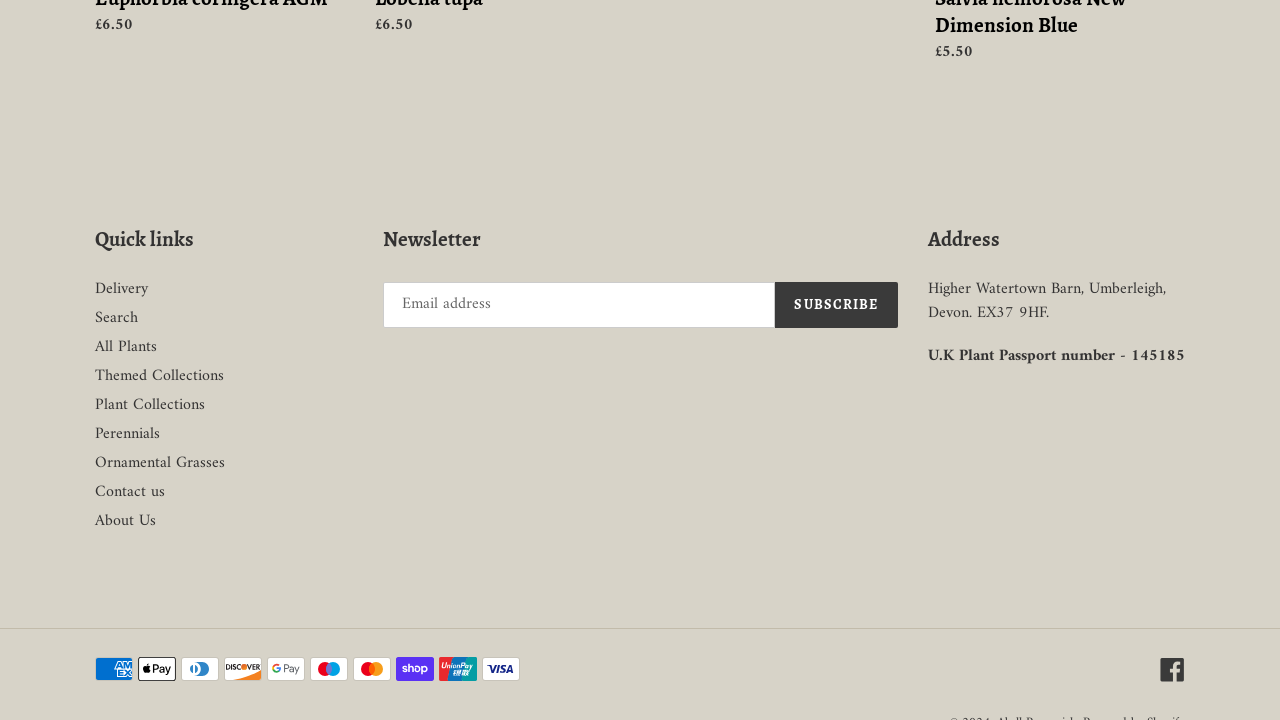Determine the bounding box coordinates of the region to click in order to accomplish the following instruction: "Subscribe to the newsletter". Provide the coordinates as four float numbers between 0 and 1, specifically [left, top, right, bottom].

[0.606, 0.392, 0.701, 0.455]